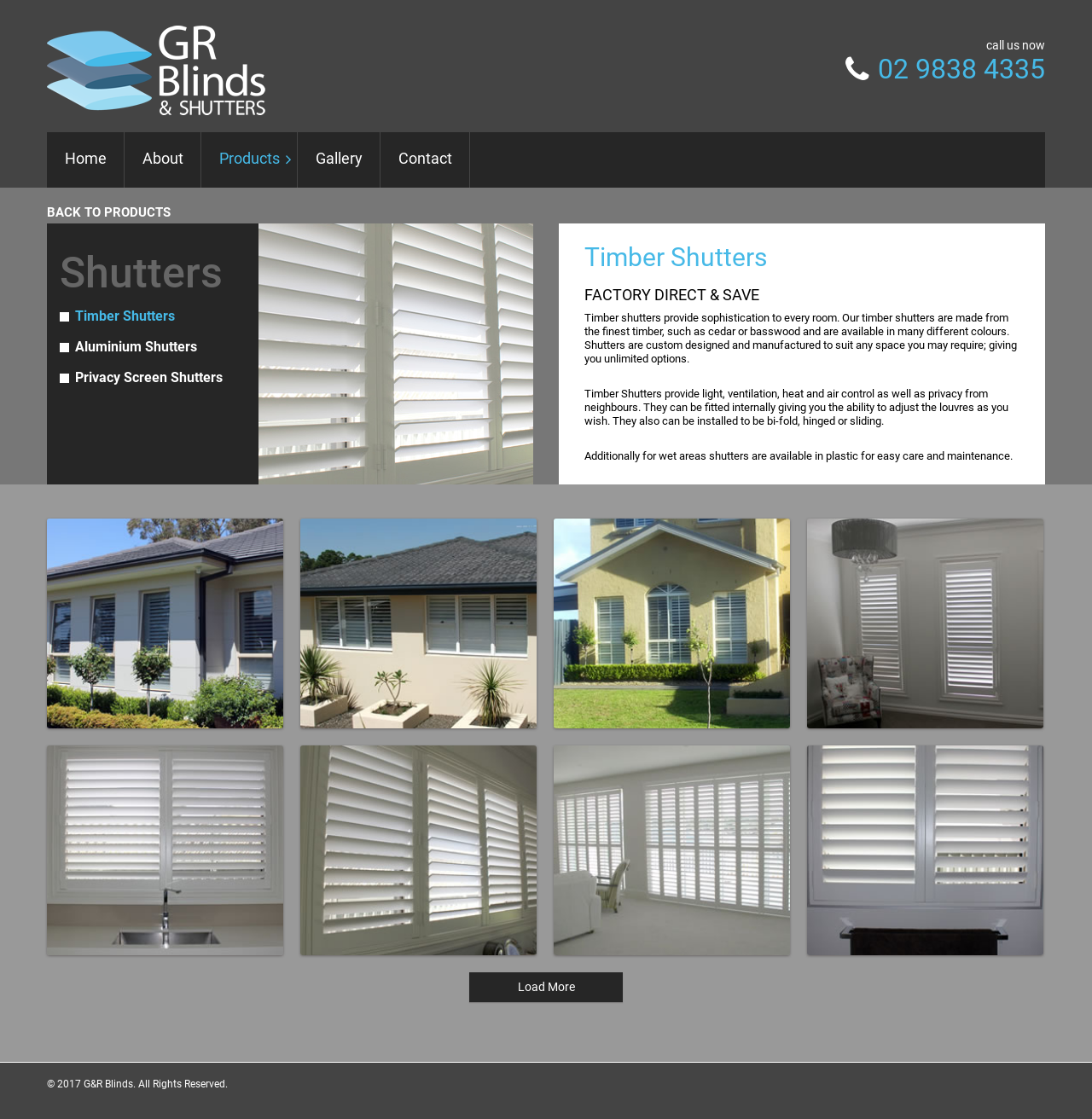How many images of timber shutters are displayed?
Refer to the screenshot and deliver a thorough answer to the question presented.

I counted the number of image elements with the prefix 'images/products/shutters_timber_img' and found 8 images.